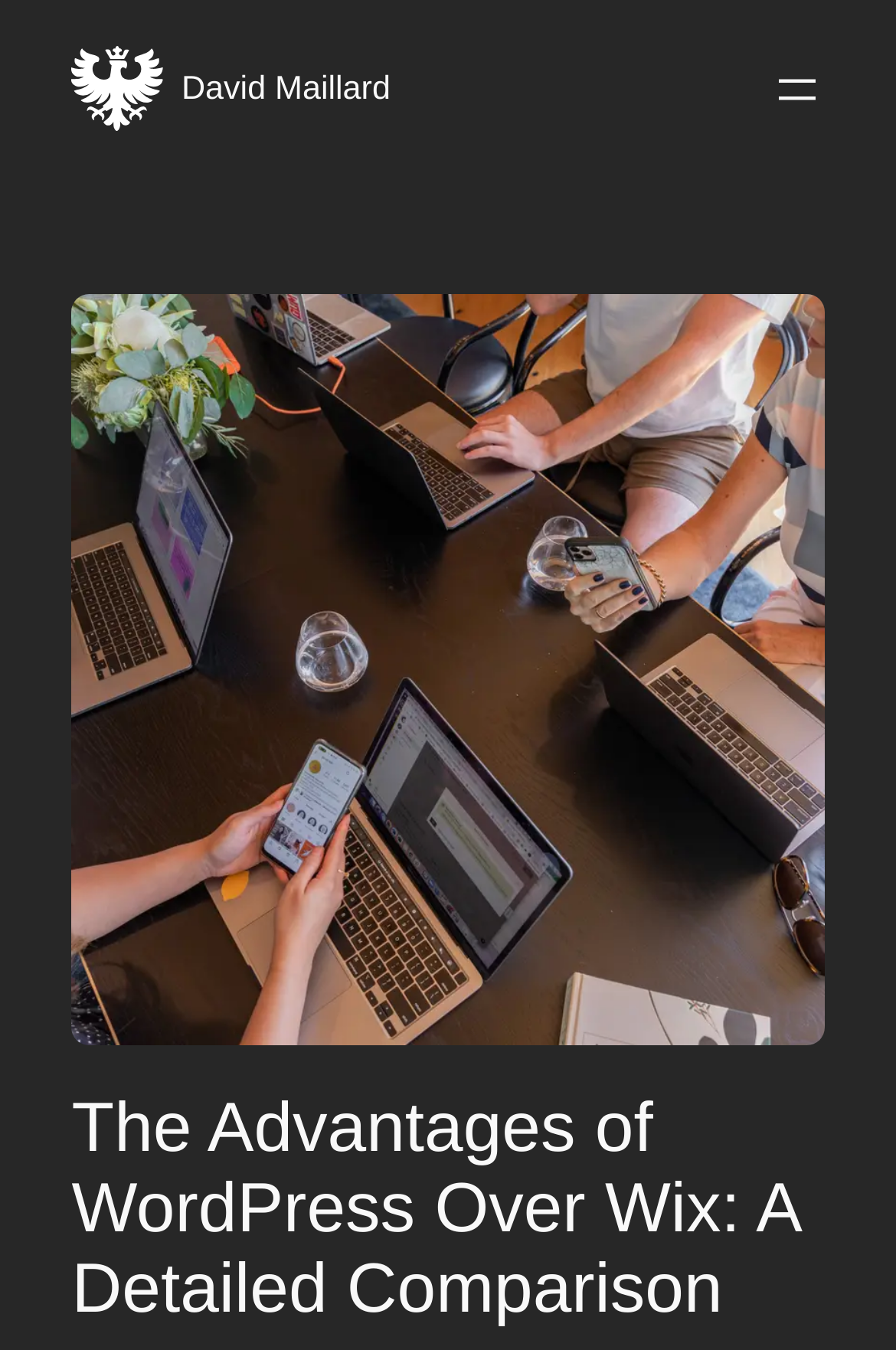Is there an image on this webpage?
By examining the image, provide a one-word or phrase answer.

Yes